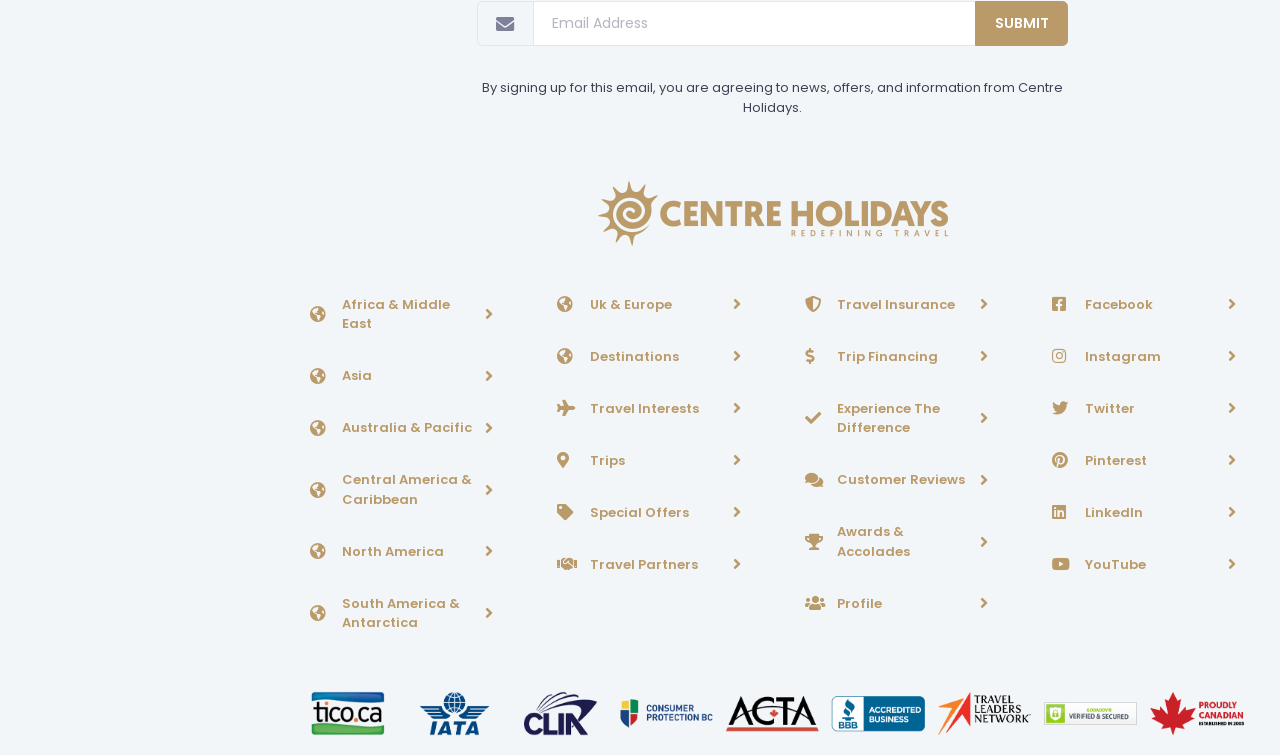Locate the bounding box coordinates of the area where you should click to accomplish the instruction: "Enter email address".

[0.416, 0.002, 0.763, 0.061]